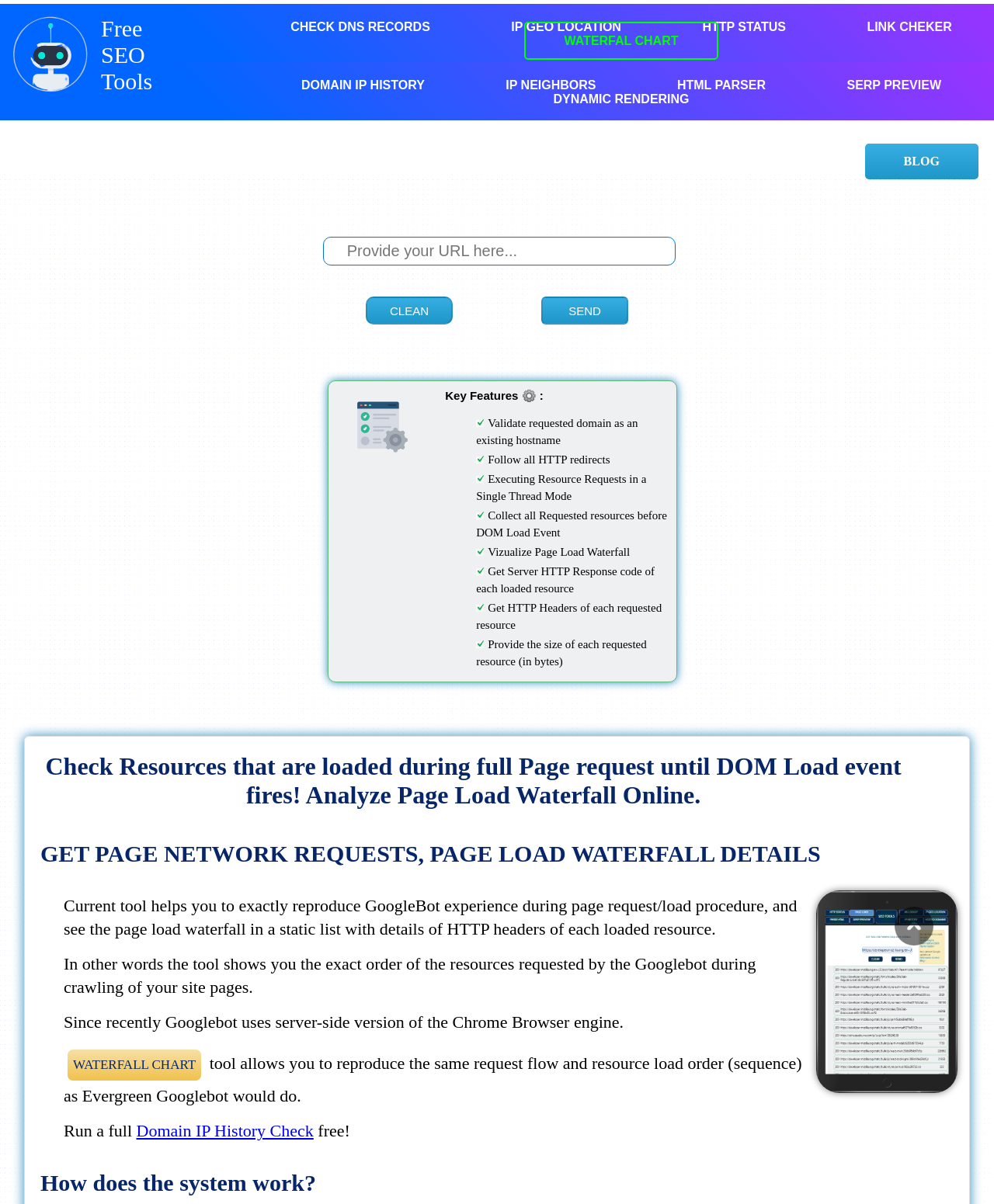What is the 'DOMAIN IP HISTORY' link for?
Please utilize the information in the image to give a detailed response to the question.

The 'DOMAIN IP HISTORY' link is likely used to check the IP history of a domain, which would provide information about the domain's past IP addresses and any changes made to them. This is inferred from the presence of other links related to domain and IP analysis, such as 'IP GEO LOCATION' and 'IP NEIGHBORS'.